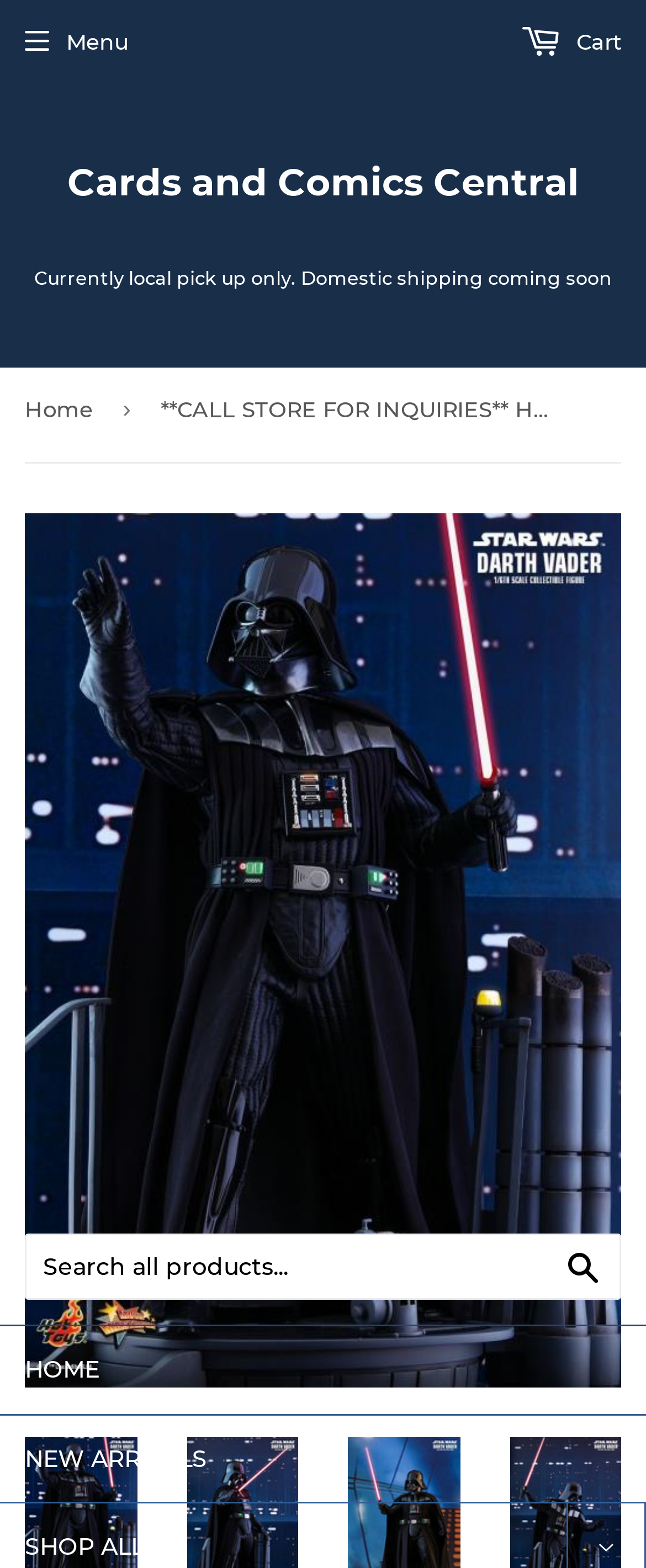Construct a comprehensive description capturing every detail on the webpage.

The webpage appears to be an e-commerce product page for a Darth Vader 1/6th scale figure from the Star Wars franchise. At the top left corner, there is a link to the website's homepage, "Cards and Comics Central", and a notification stating "Currently local pick up only. Domestic shipping coming soon". 

Below the notification, there is a menu button on the left and a cart link on the right. A search bar is located at the bottom of the page, accompanied by a search button. 

The main content of the page is an image of the product, which takes up most of the page's real estate. The image is positioned below the menu and cart links, and above the search bar. 

On the left side of the page, there are navigation links, including "HOME" and "NEW ARRIVALS", which are stacked vertically. A breadcrumbs navigation section is also present, with a link to the "Home" page.